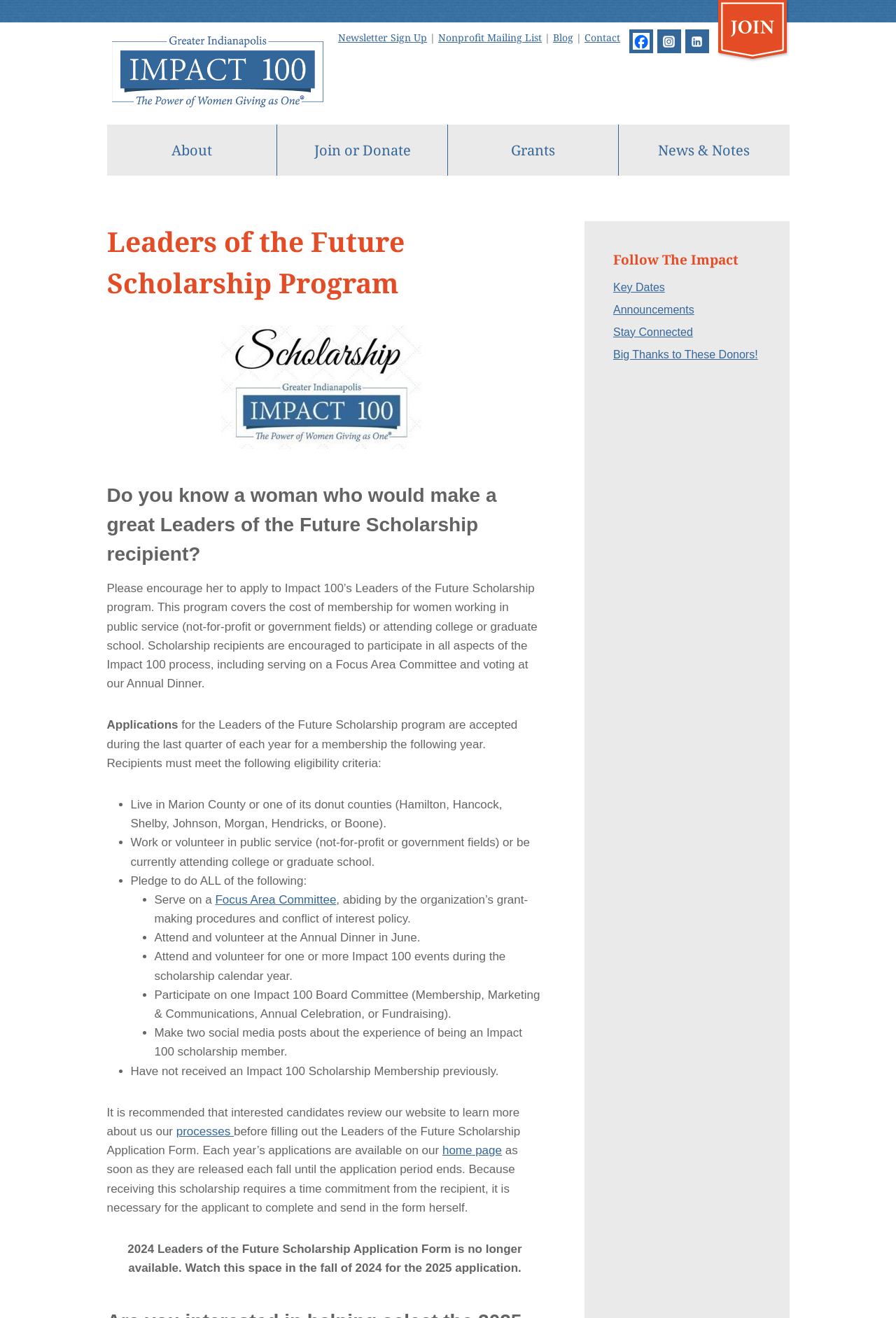Please identify the bounding box coordinates of the element that needs to be clicked to perform the following instruction: "Visit the Facebook page".

[0.702, 0.022, 0.729, 0.04]